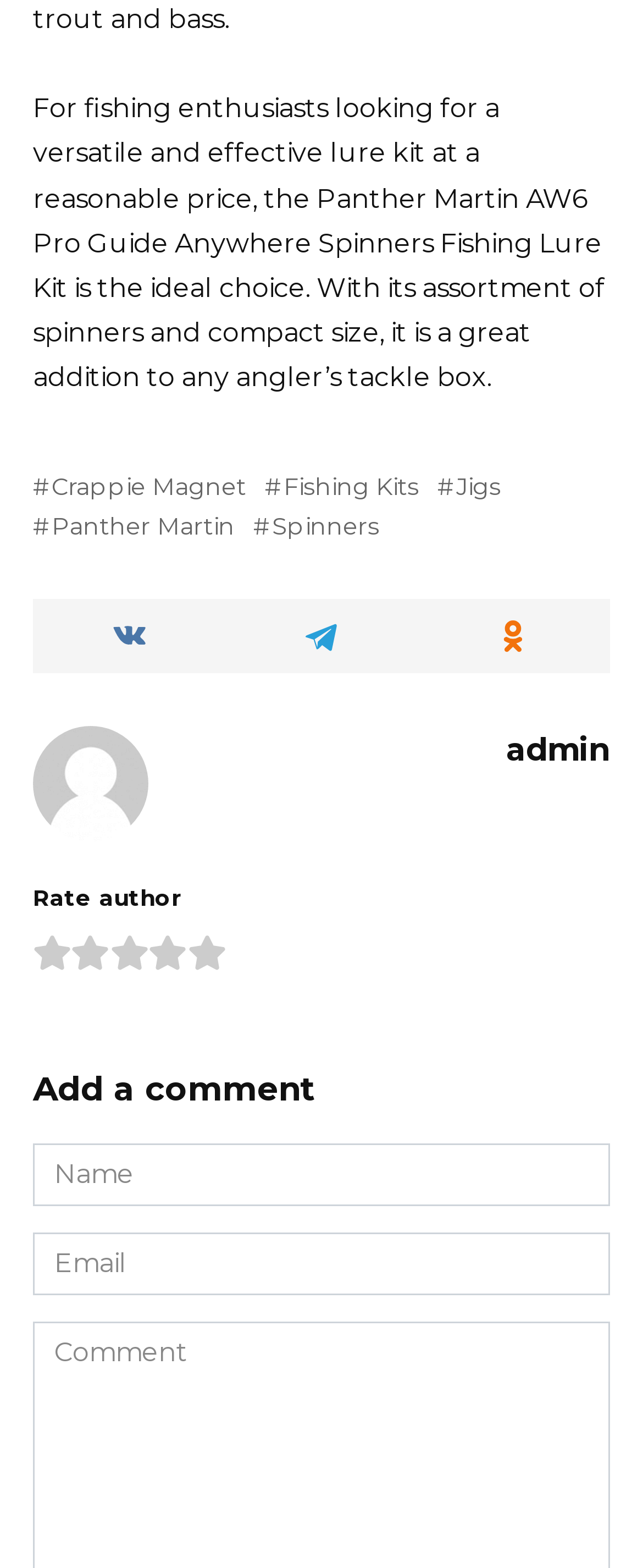What is the purpose of the kit?
Please provide a comprehensive answer based on the details in the screenshot.

The purpose of the kit is for fishing, as mentioned in the first StaticText element, which states that it is ideal for 'fishing enthusiasts'.